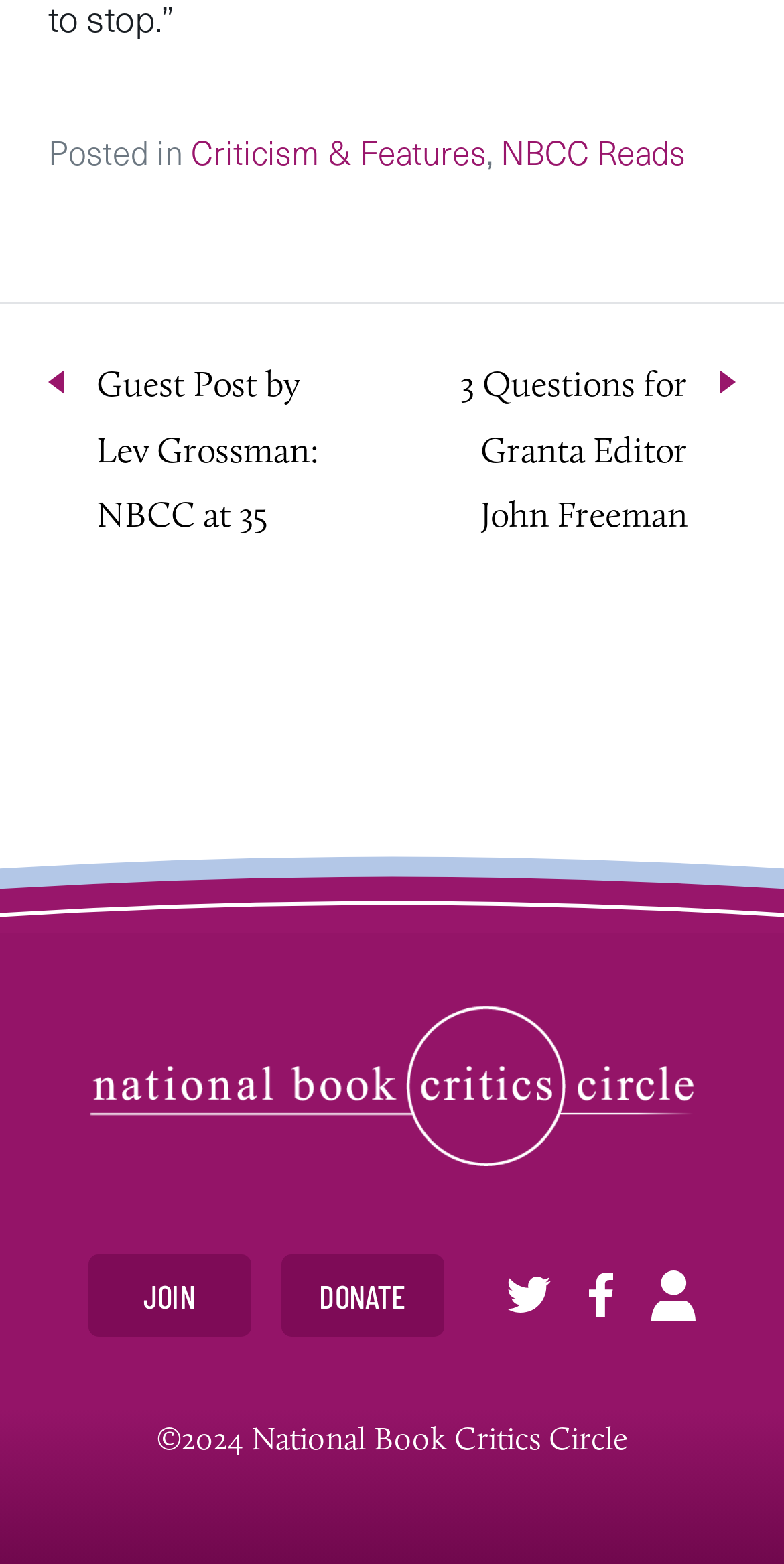What are the two options to support the organization?
Based on the image, give a concise answer in the form of a single word or short phrase.

JOIN, DONATE